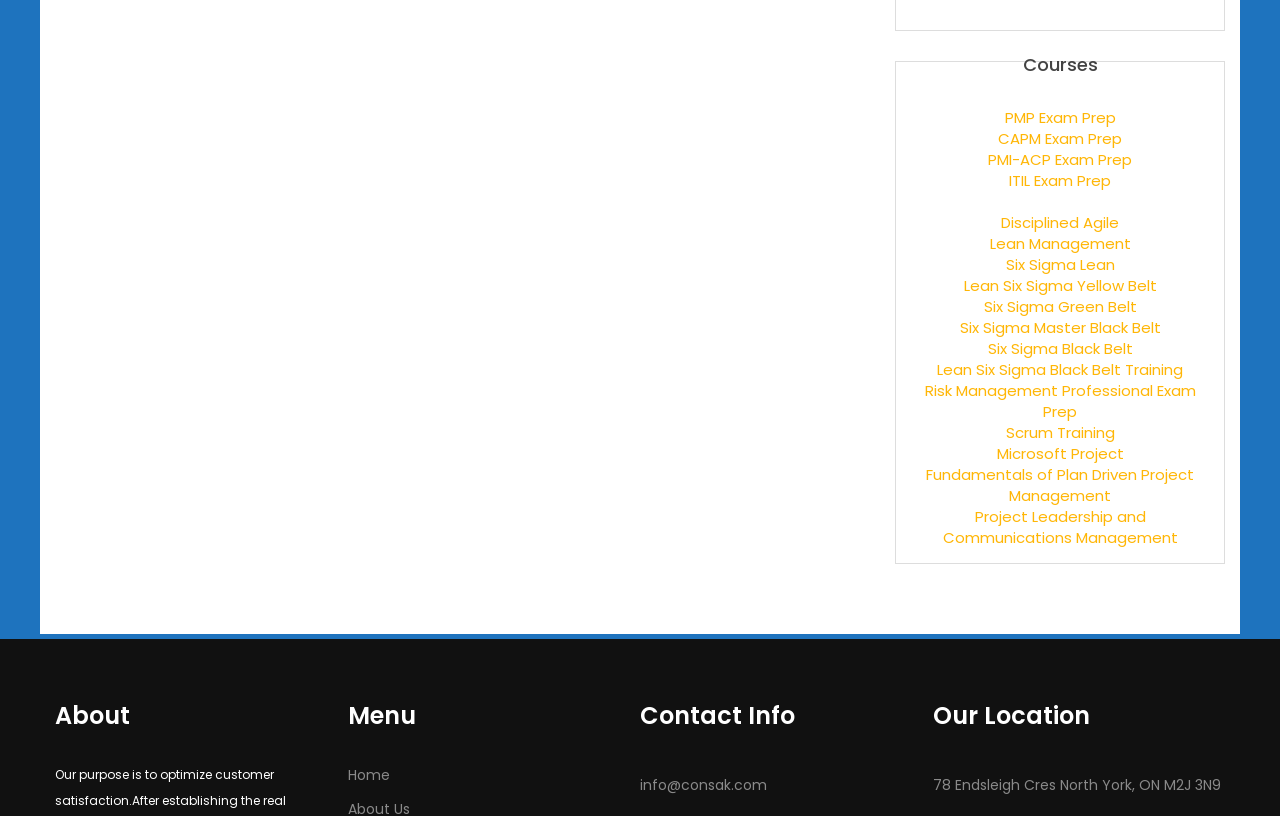How many courses are listed?
Kindly give a detailed and elaborate answer to the question.

There are 14 courses listed on the webpage, which are 'PMP Exam Prep', 'CAPM Exam Prep', 'PMI-ACP Exam Prep', 'ITIL Exam Prep', 'Disciplined Agile', 'Lean Management', 'Six Sigma Lean', 'Lean Six Sigma Yellow Belt', 'Six Sigma Green Belt', 'Six Sigma Master Black Belt', 'Six Sigma Black Belt', 'Lean Six Sigma Black Belt Training', 'Risk Management Professional Exam Prep', and 'Scrum Training'.